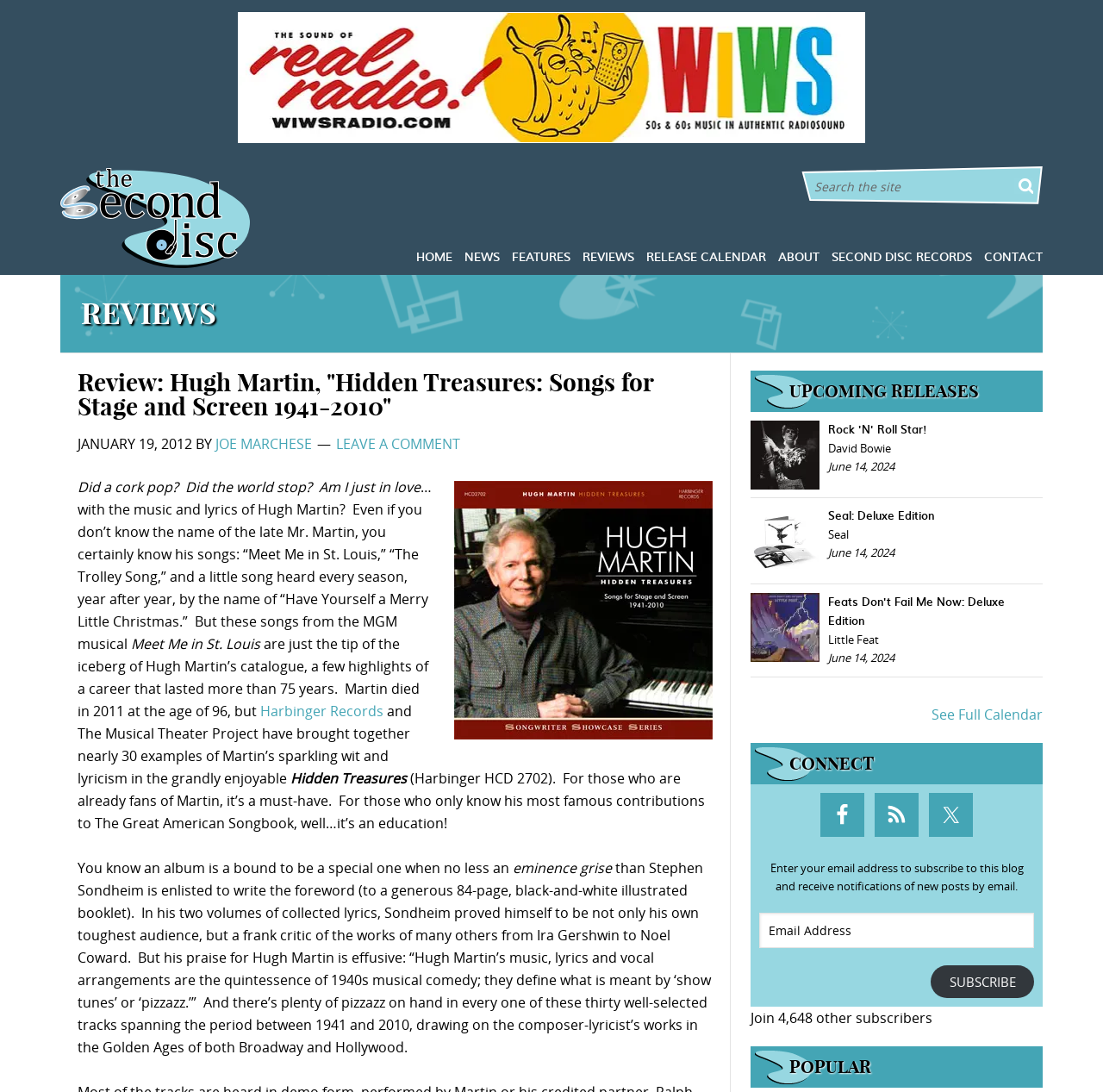Answer the following inquiry with a single word or phrase:
What is the name of the website's section that lists upcoming releases?

UPCOMING RELEASES